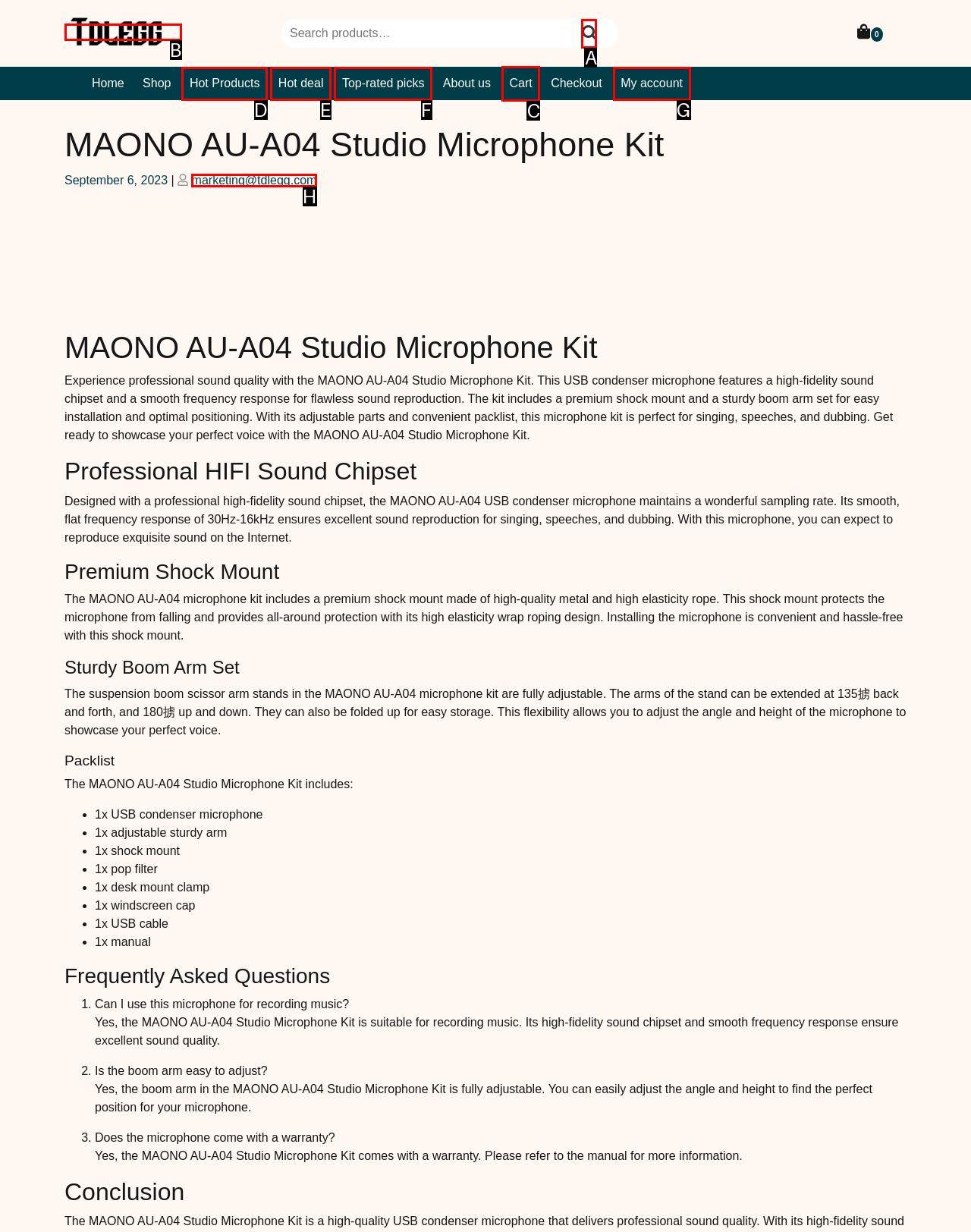Among the marked elements in the screenshot, which letter corresponds to the UI element needed for the task: View product details?

None